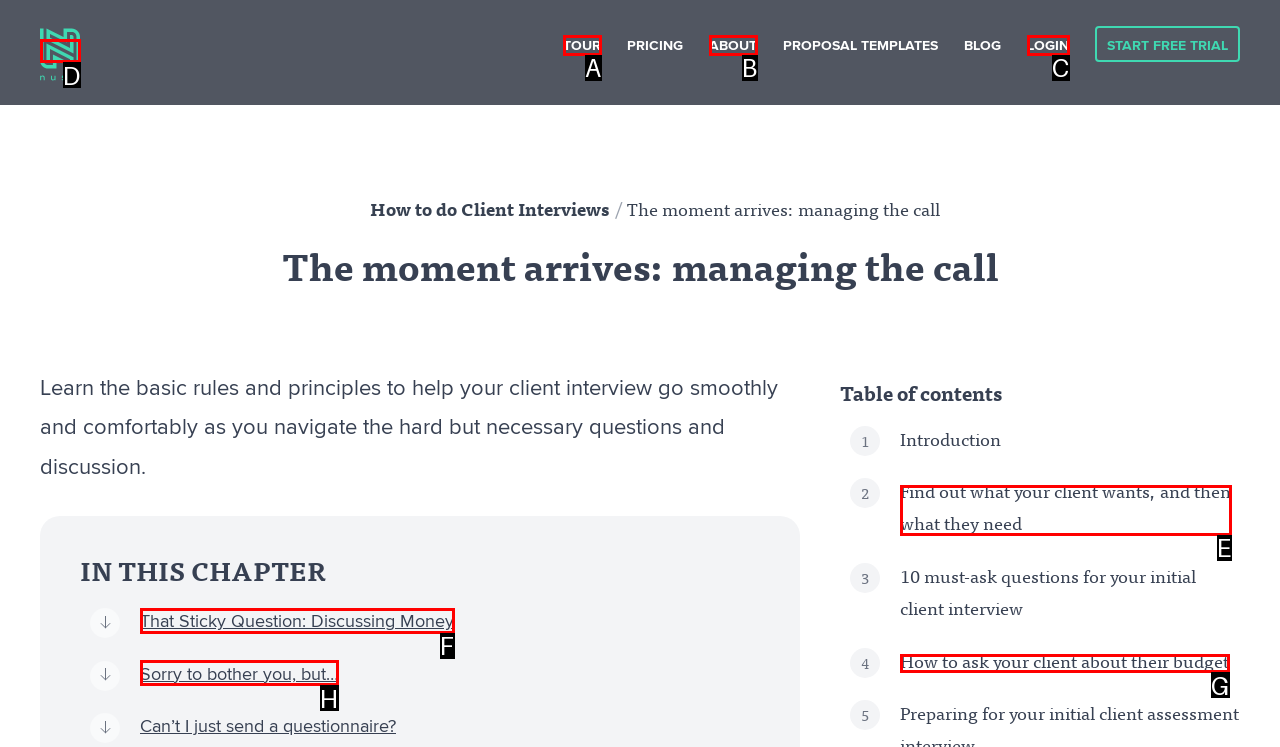Select the HTML element that corresponds to the description: That Sticky Question: Discussing Money
Reply with the letter of the correct option from the given choices.

F